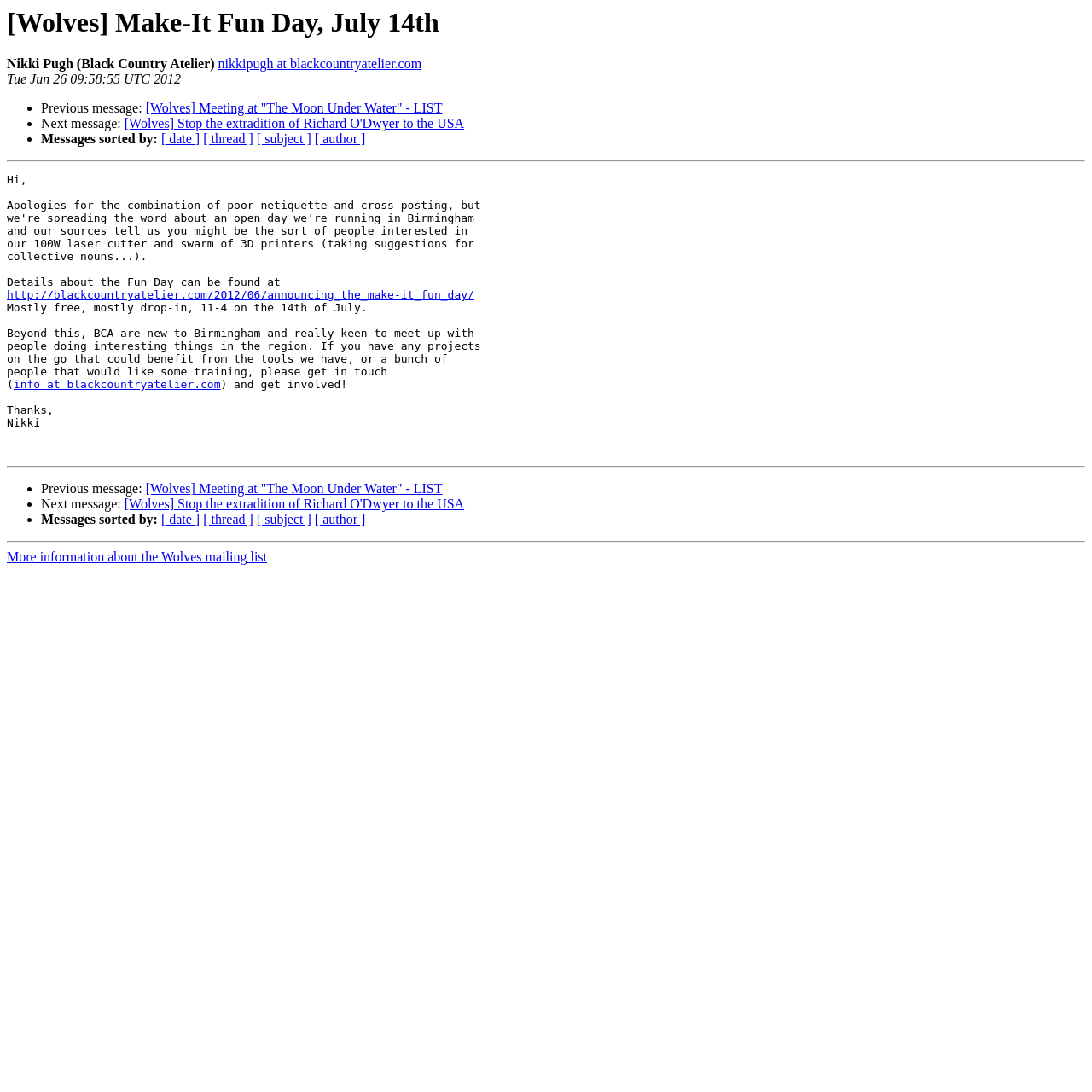Identify the text that serves as the heading for the webpage and generate it.

[Wolves] Make-It Fun Day, July 14th